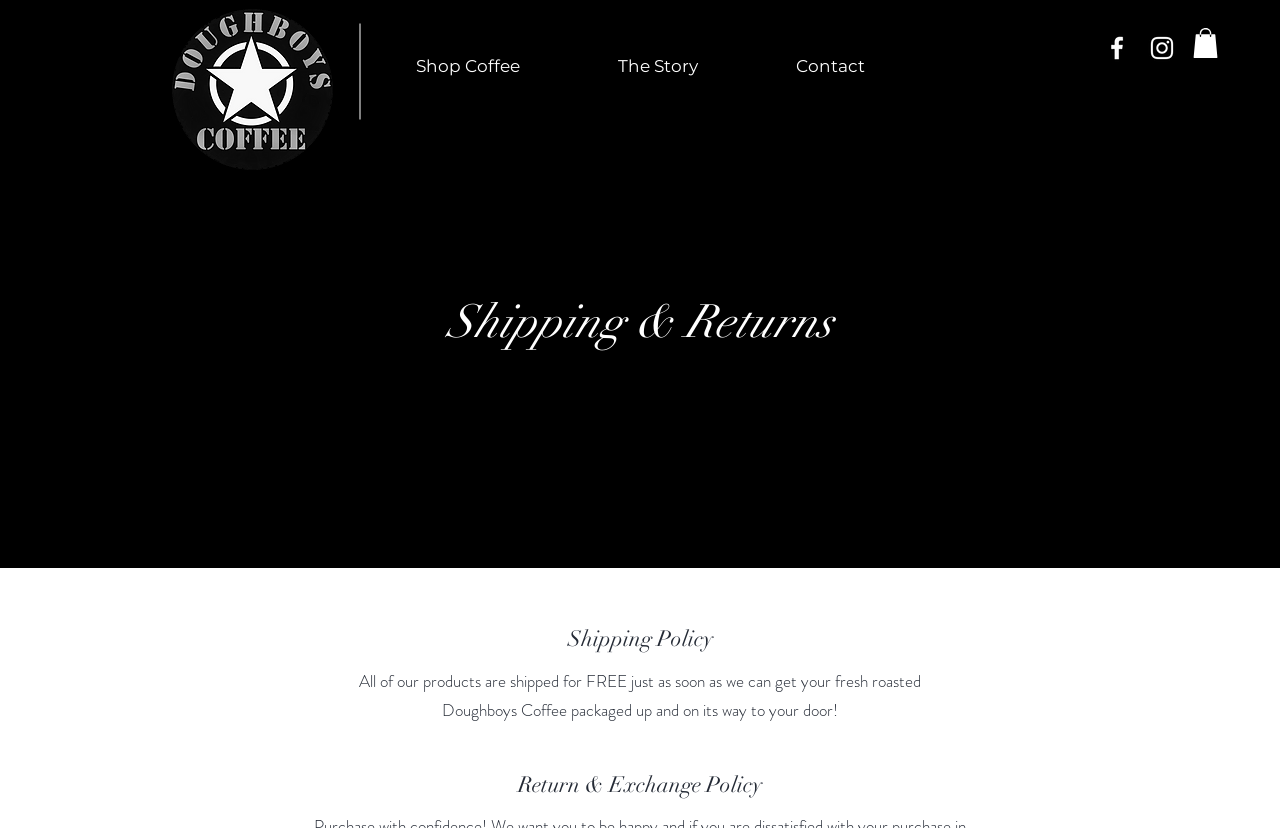Answer the question below using just one word or a short phrase: 
What is the main topic of the webpage?

Shipping and Returns